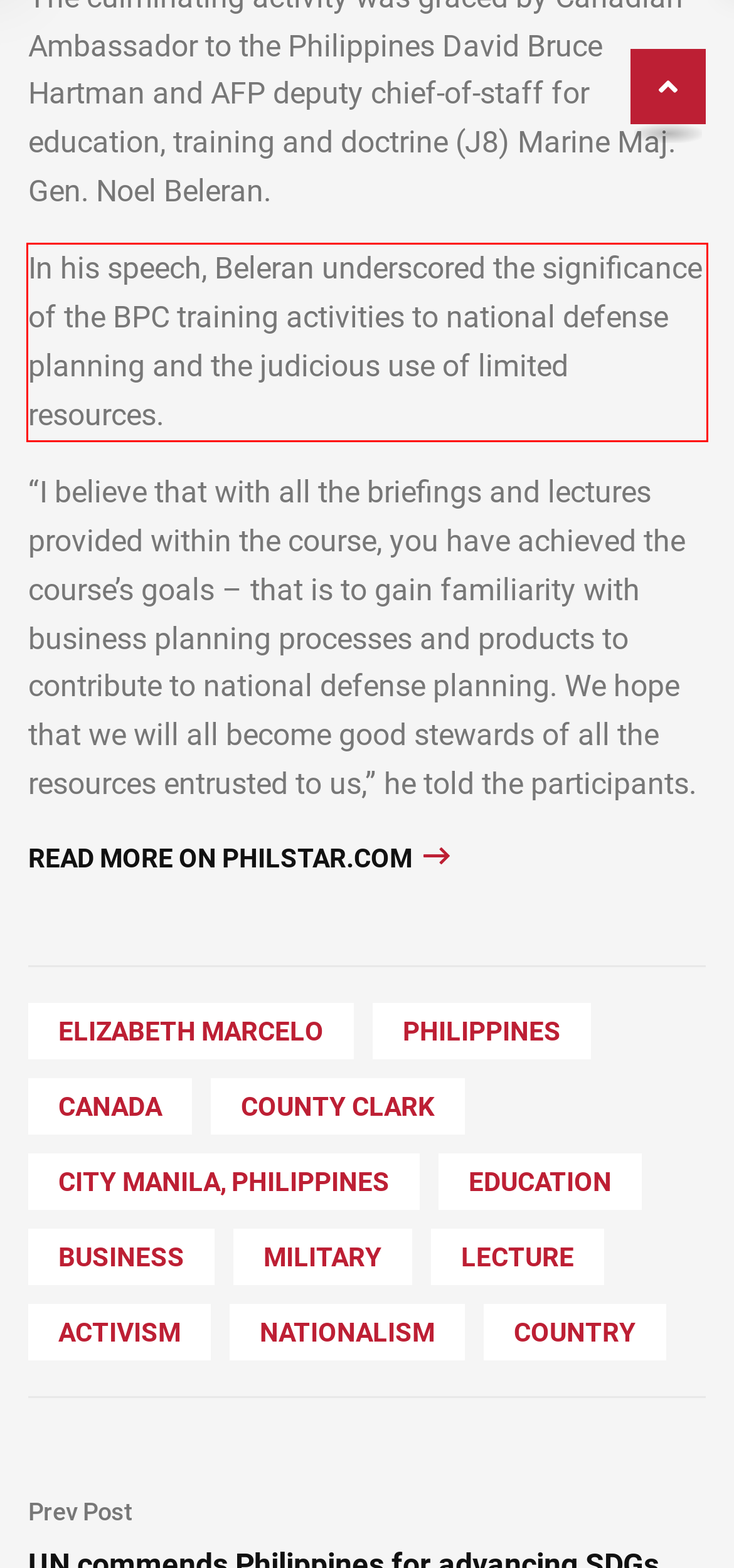You are presented with a webpage screenshot featuring a red bounding box. Perform OCR on the text inside the red bounding box and extract the content.

In his speech, Beleran underscored the significance of the BPC training activities to national defense planning and the judicious use of limited resources.